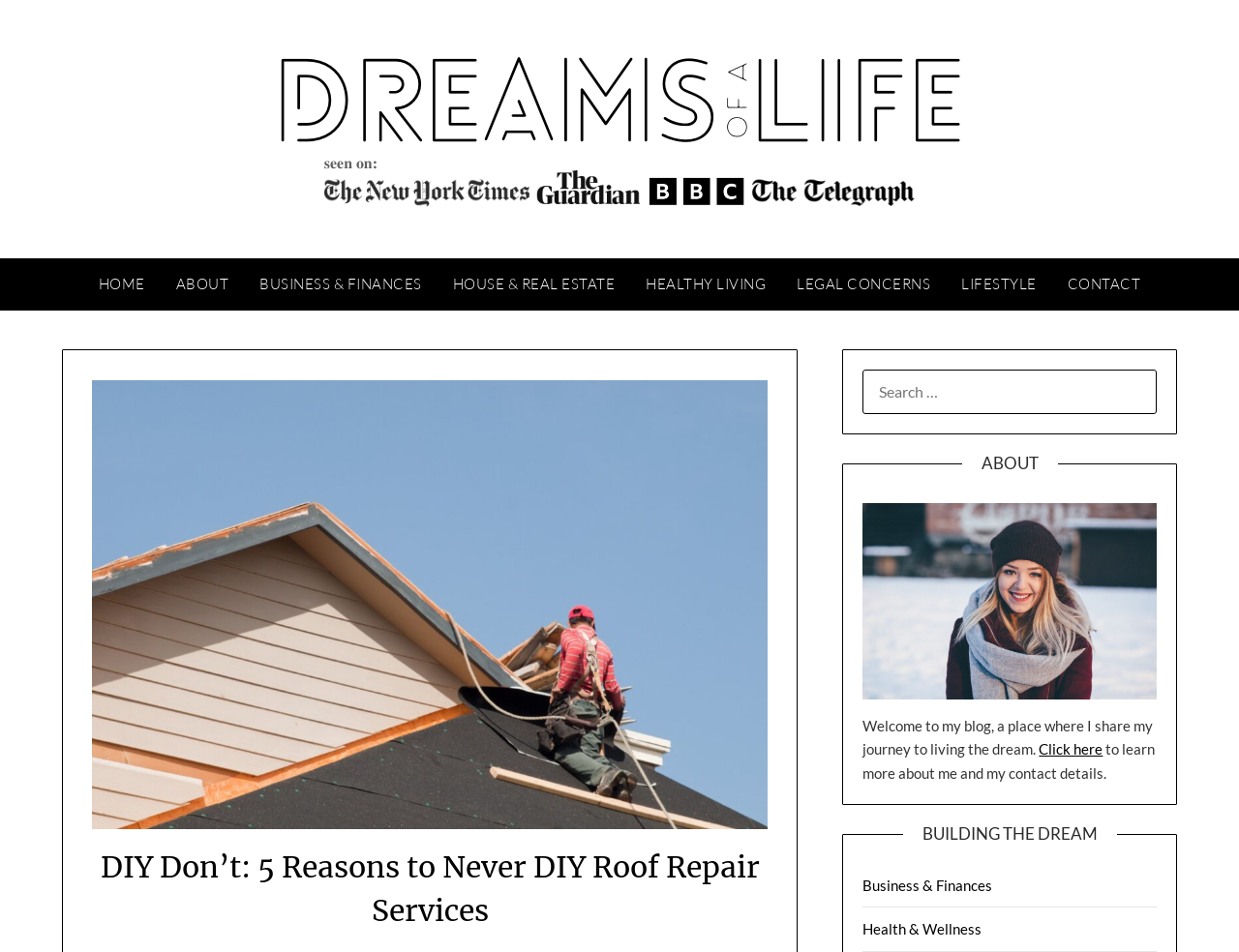Identify the bounding box coordinates for the element you need to click to achieve the following task: "contact the author". The coordinates must be four float values ranging from 0 to 1, formatted as [left, top, right, bottom].

[0.849, 0.271, 0.933, 0.327]